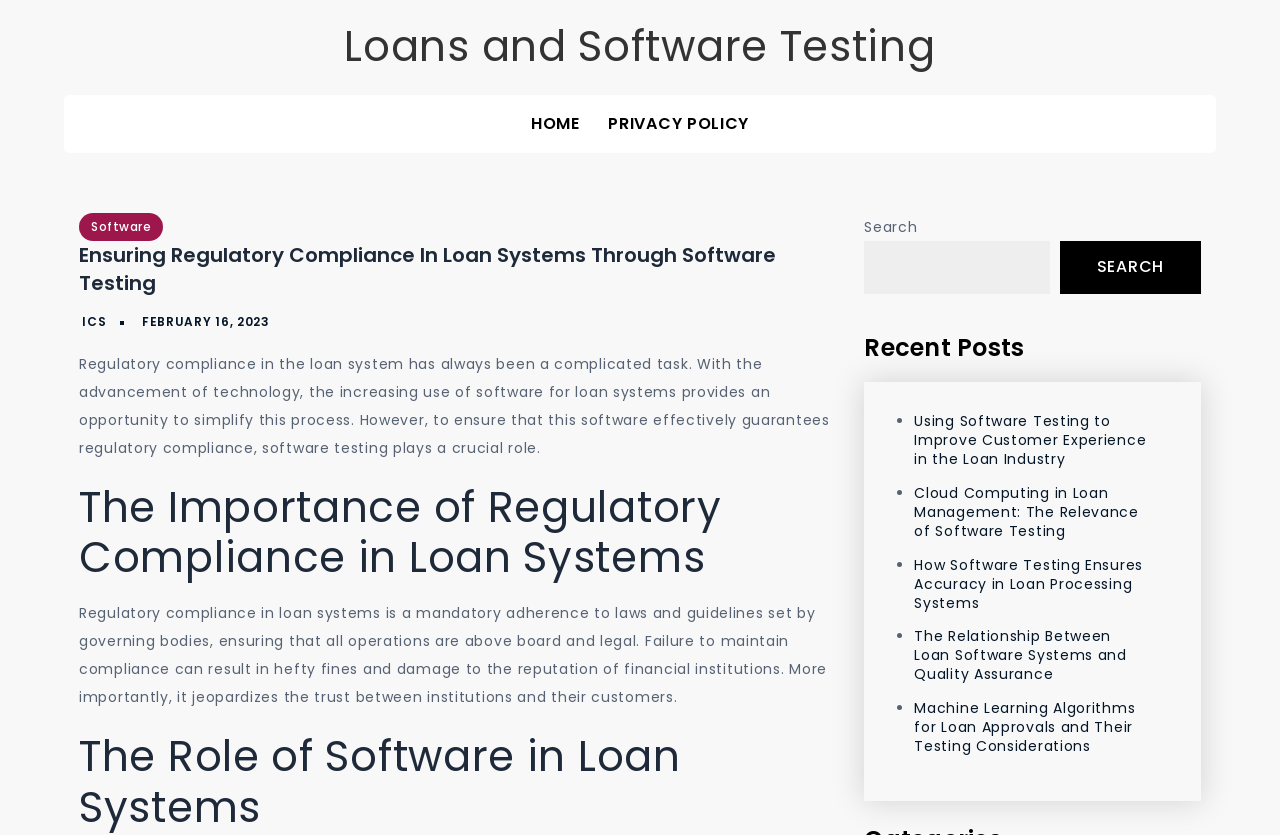Can you find the bounding box coordinates for the element to click on to achieve the instruction: "Search for a keyword"?

[0.675, 0.288, 0.82, 0.352]